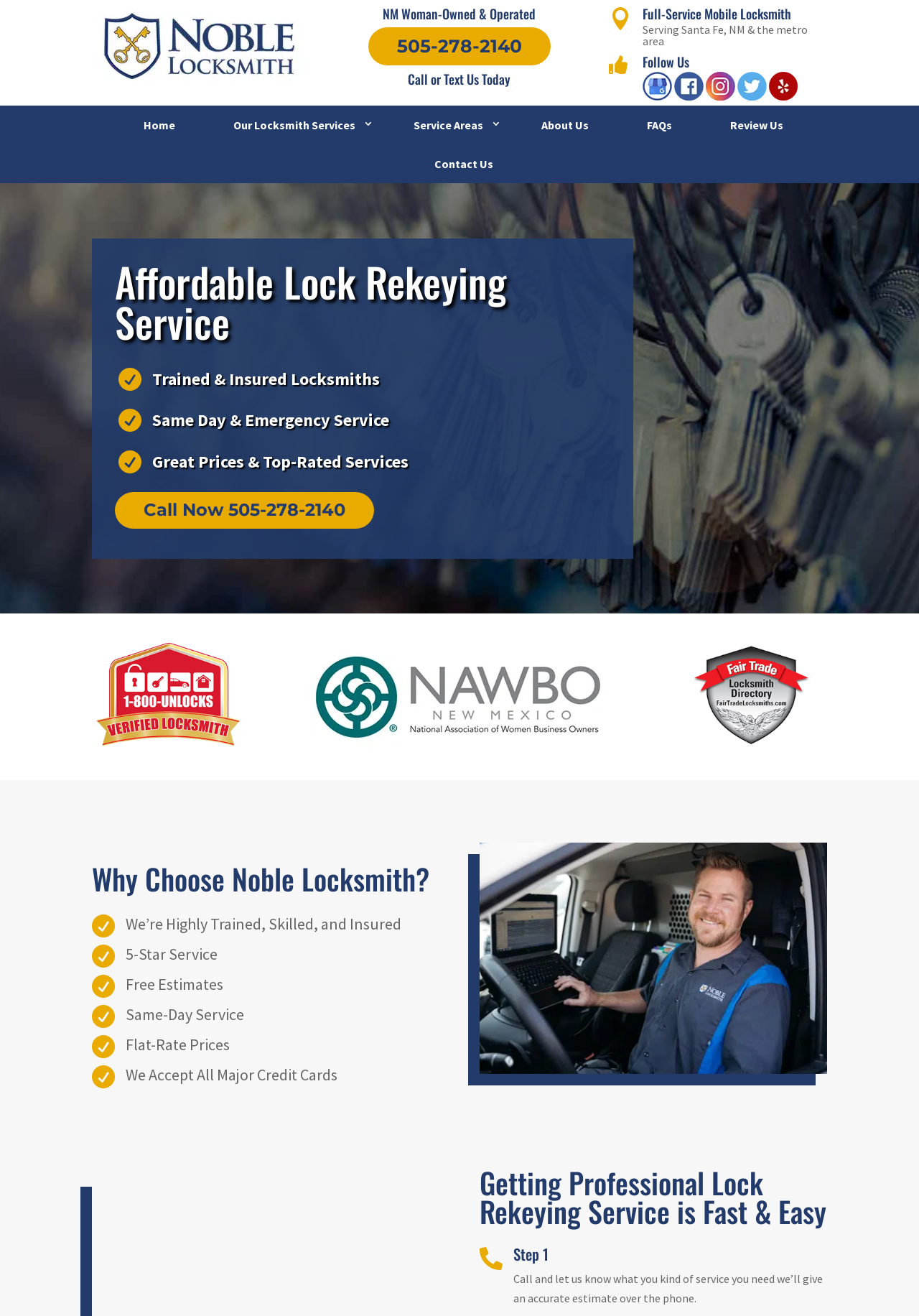Determine the primary headline of the webpage.

Affordable Lock Rekeying Service